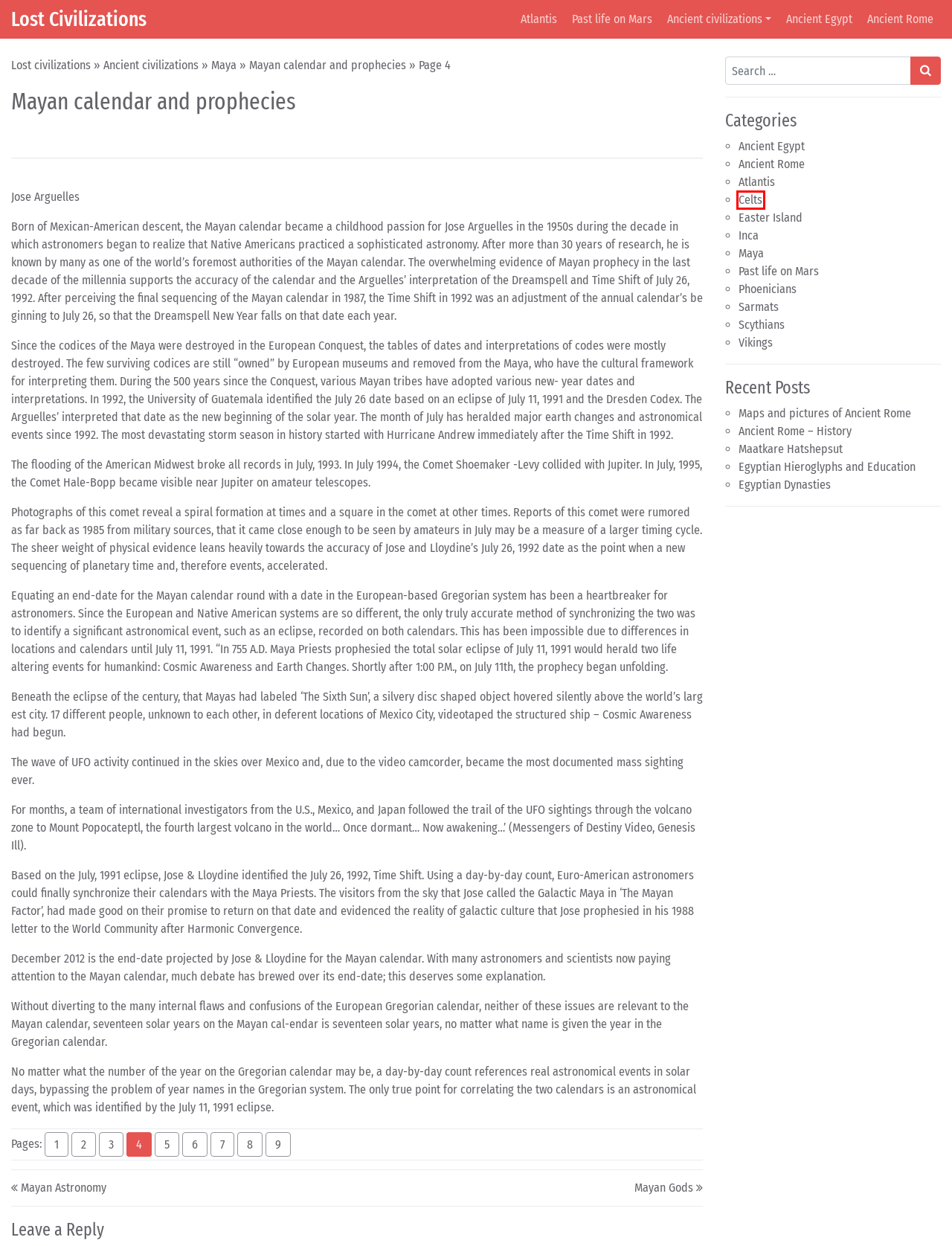You are given a screenshot depicting a webpage with a red bounding box around a UI element. Select the description that best corresponds to the new webpage after clicking the selected element. Here are the choices:
A. Mayan calendar and prophecies - Page 5 of 9
B. Ancient Rome - History
C. Mayan calendar and prophecies - Page 8 of 9
D. Egyptian Dynasties
E. Celts
F. Mayan calendar and prophecies - Page 3 of 9
G. Ancient Rome
H. Maps and pictures of Ancient Rome

E